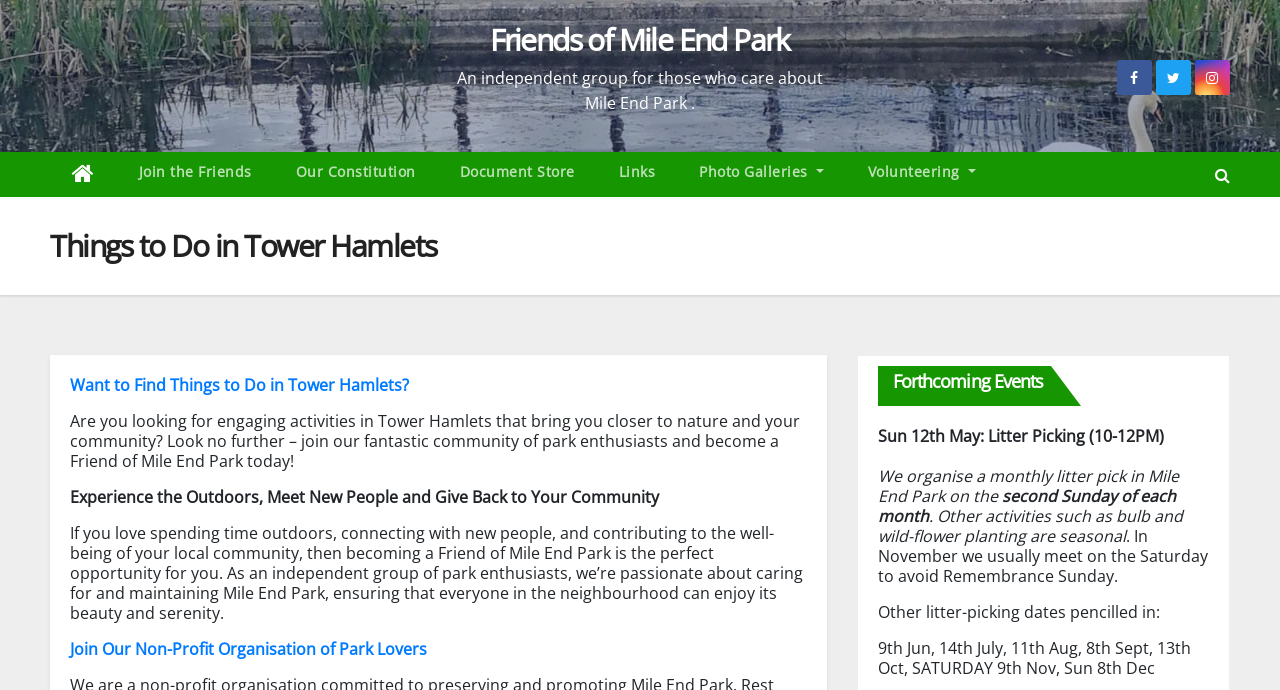Extract the main headline from the webpage and generate its text.

Friends of Mile End Park